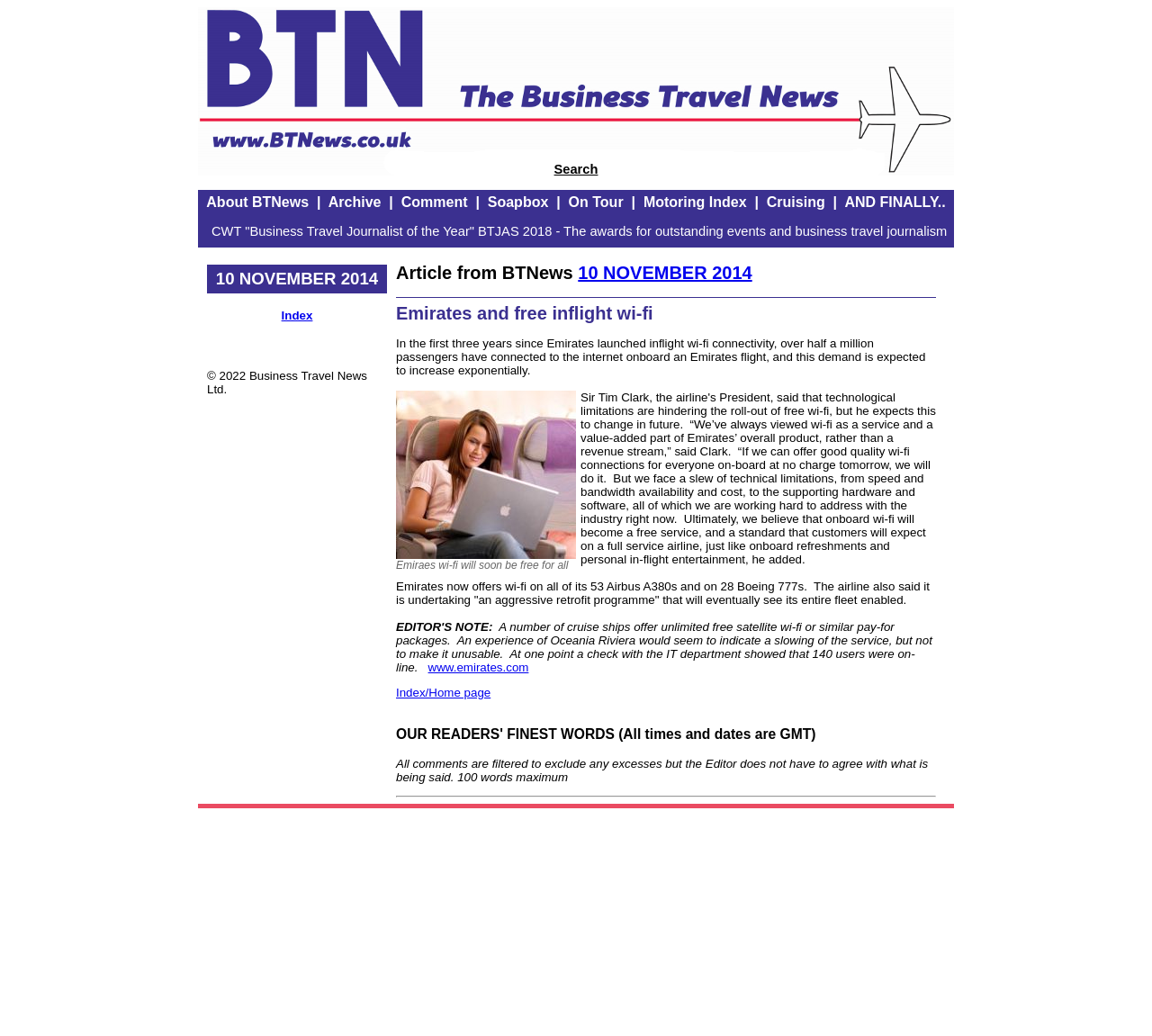Can you give a comprehensive explanation to the question given the content of the image?
What is the website about?

Based on the meta description and the content of the webpage, it appears that the website is focused on providing news and information related to business travel.